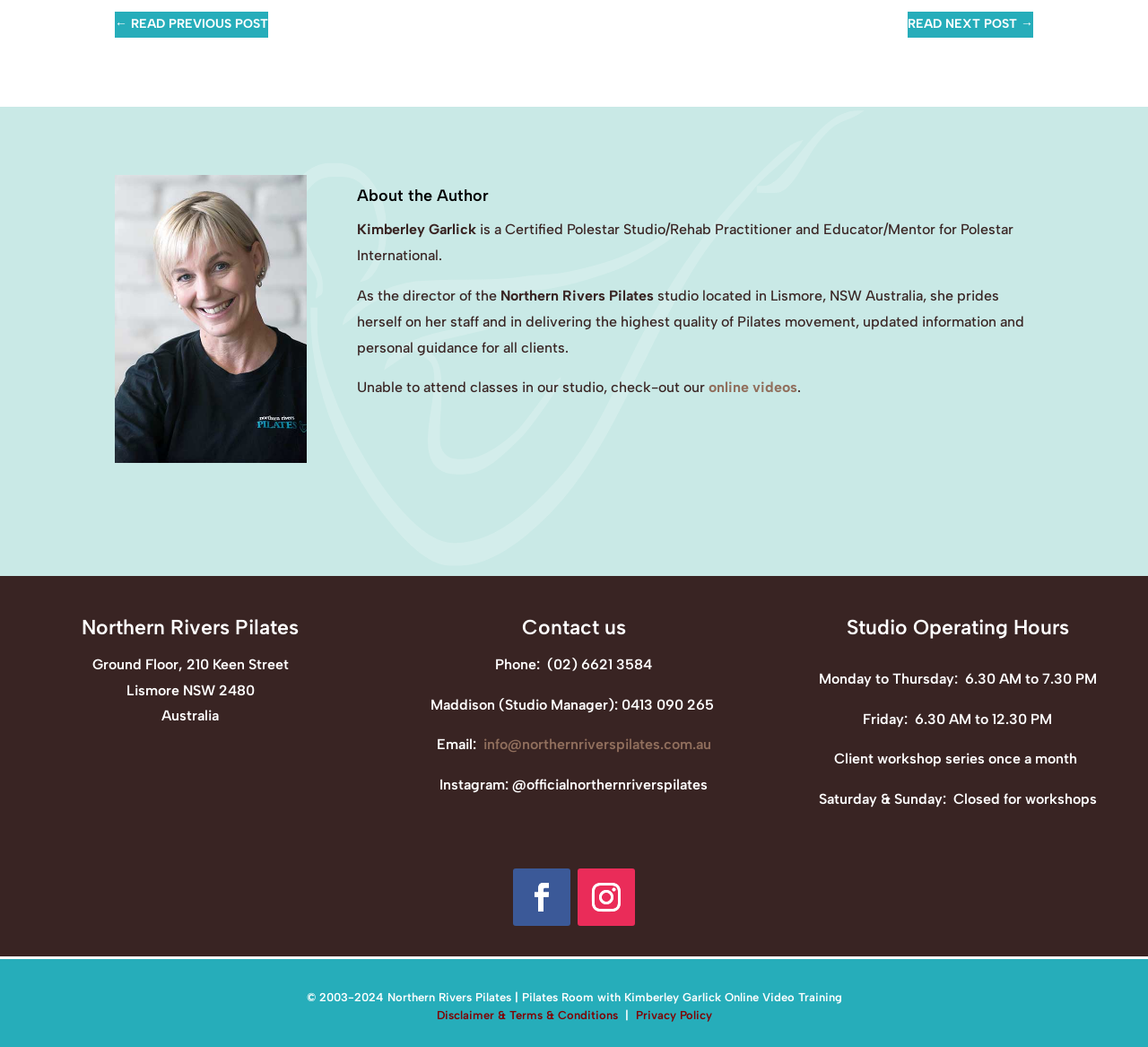Please look at the image and answer the question with a detailed explanation: What is the name of the Pilates studio?

I found the answer by looking at the heading element with the text 'Northern Rivers Pilates' which is located at the top of the page, and also mentioned in the address section.